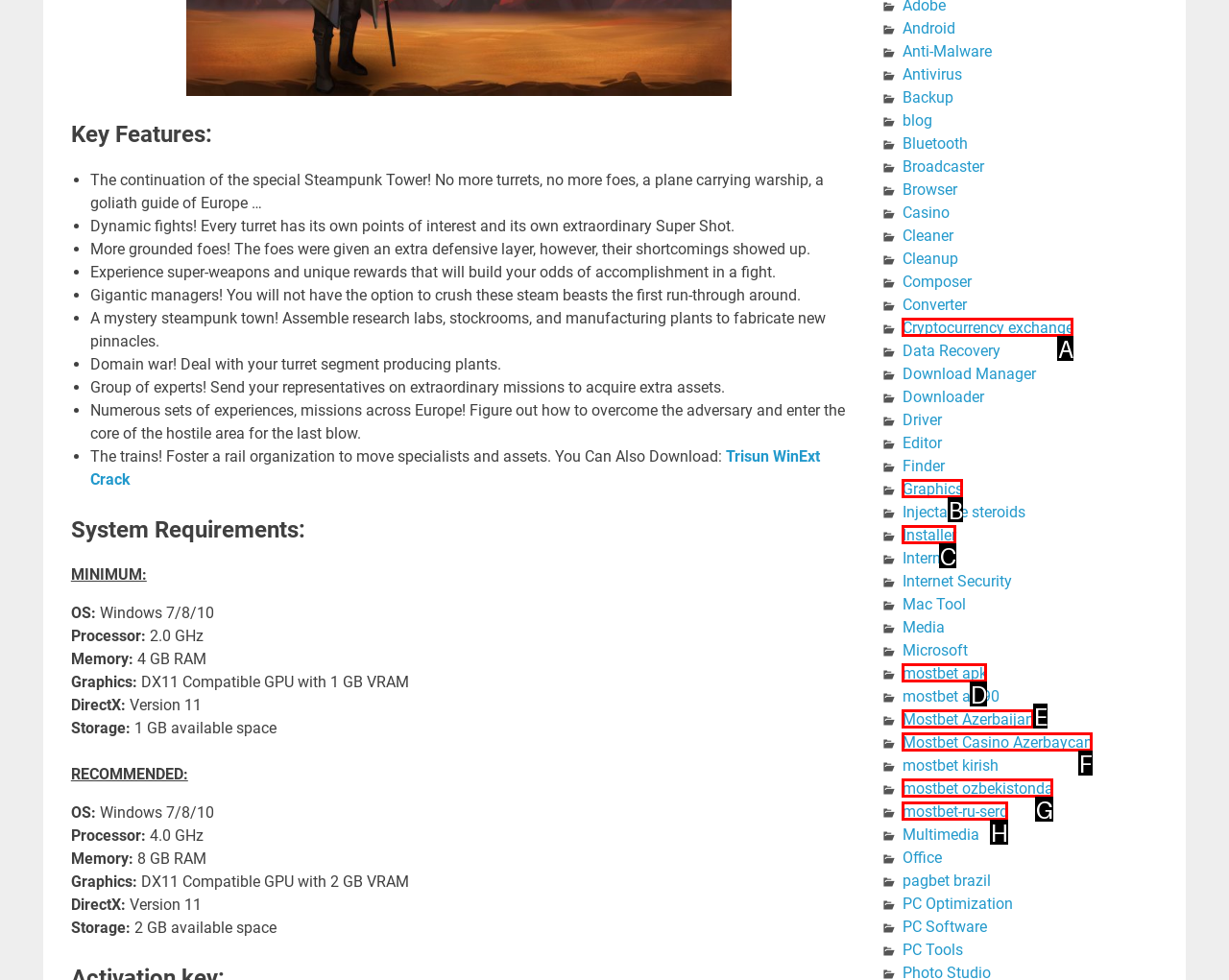Tell me which one HTML element best matches the description: Mostbet Casino Azerbaycan Answer with the option's letter from the given choices directly.

F